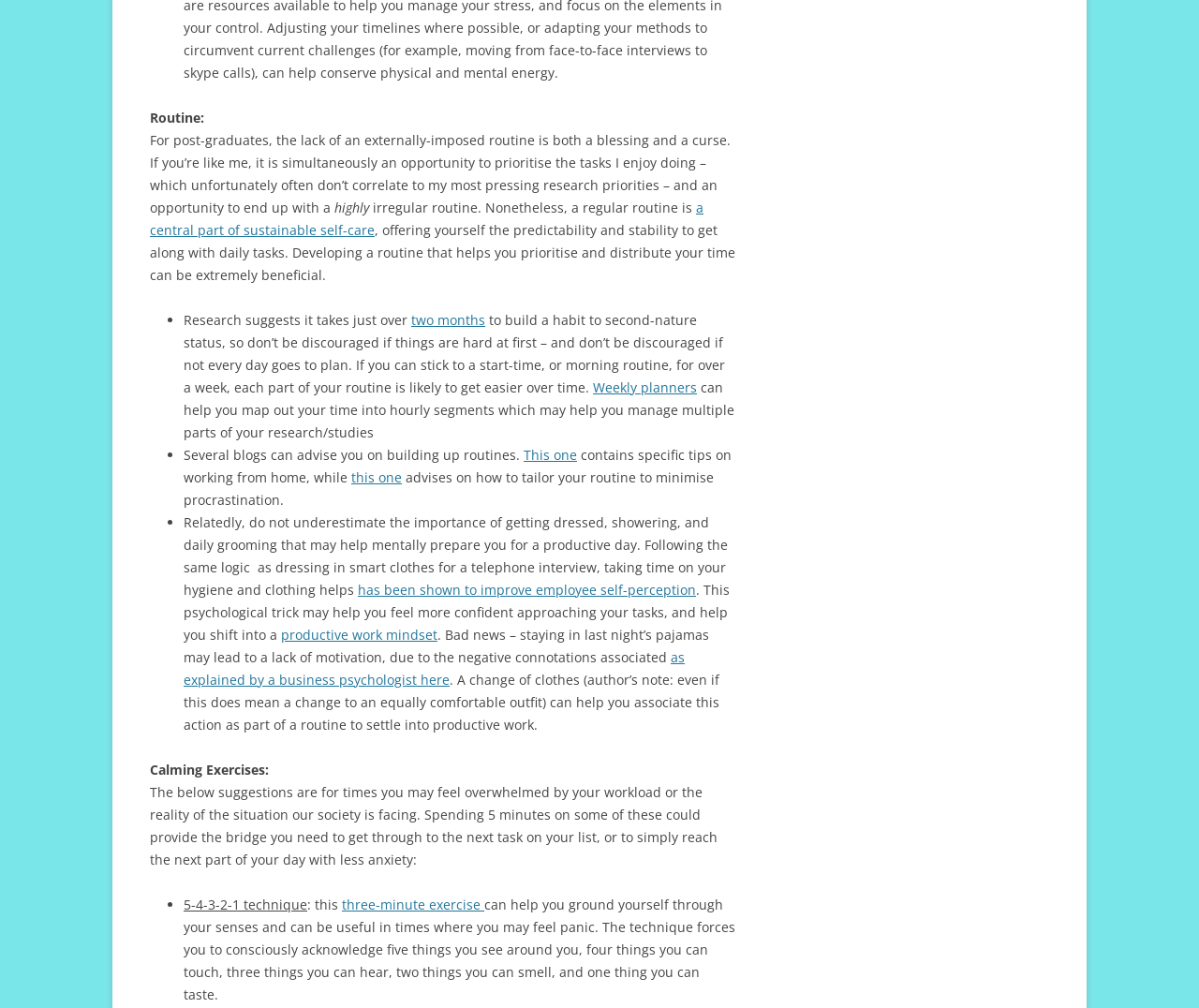Given the following UI element description: "productive work mindset", find the bounding box coordinates in the webpage screenshot.

[0.234, 0.621, 0.365, 0.638]